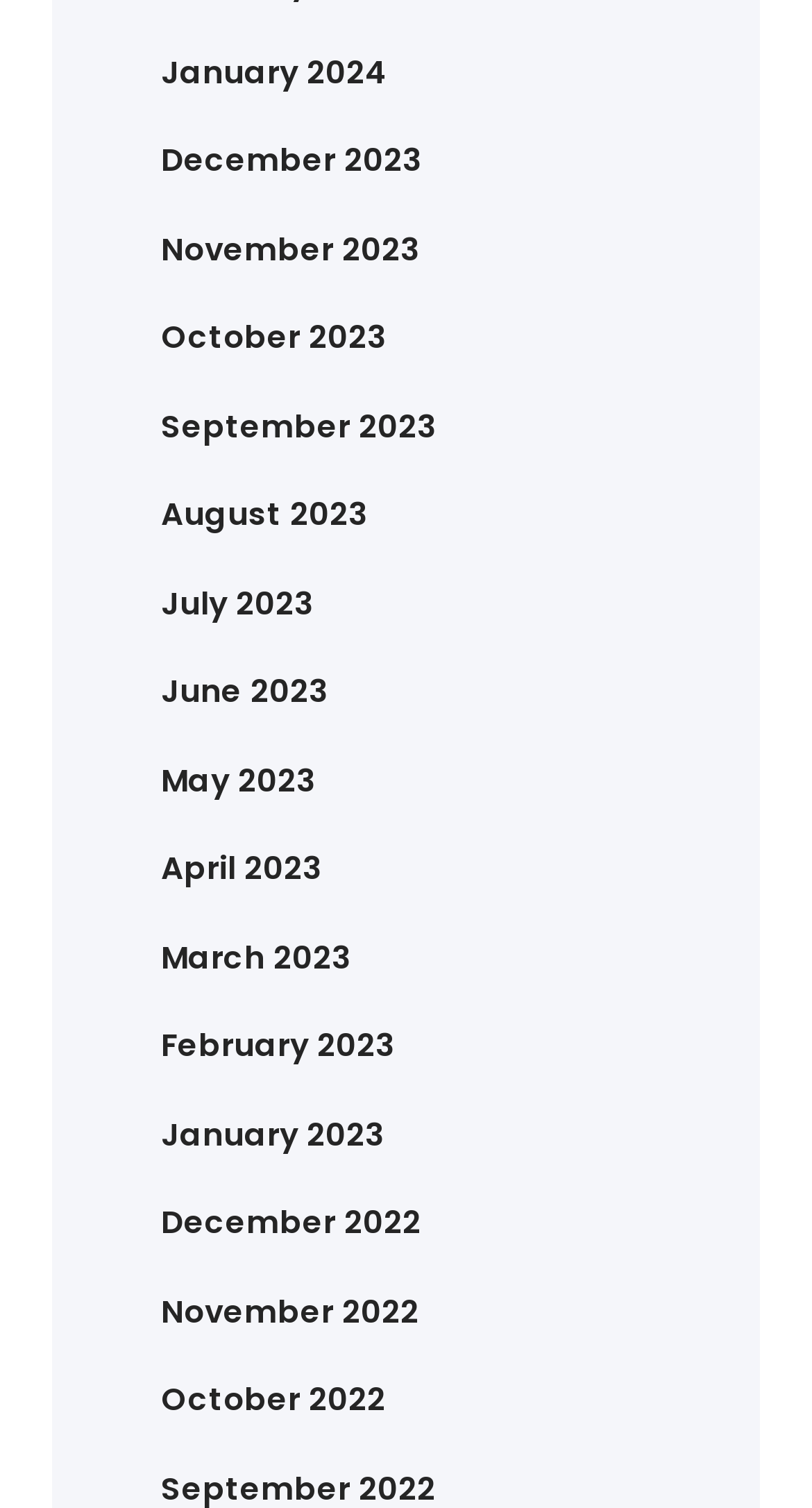Please locate the bounding box coordinates for the element that should be clicked to achieve the following instruction: "Browse April 2024". Ensure the coordinates are given as four float numbers between 0 and 1, i.e., [left, top, right, bottom].

[0.263, 0.292, 0.465, 0.323]